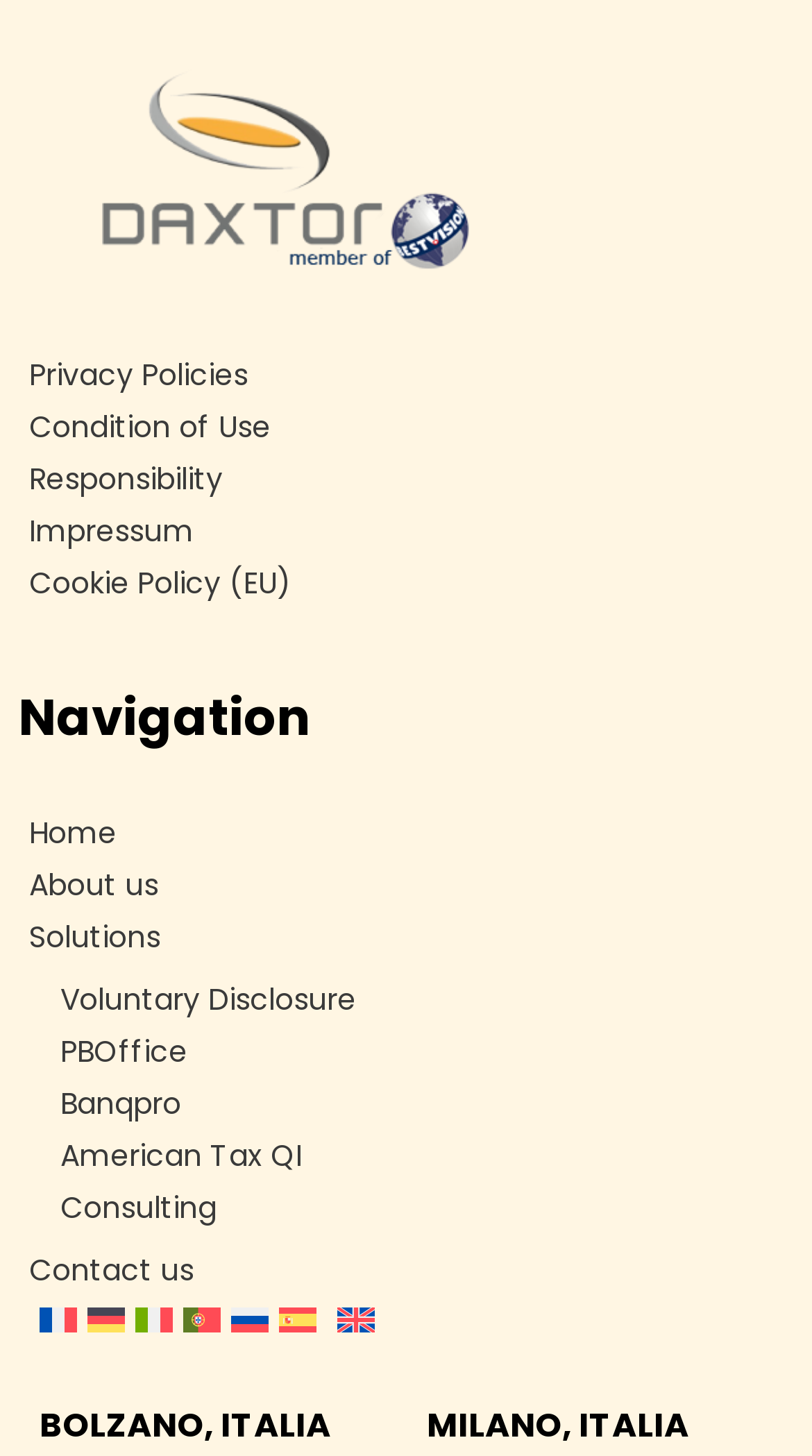Please find the bounding box coordinates of the clickable region needed to complete the following instruction: "Switch to English language". The bounding box coordinates must consist of four float numbers between 0 and 1, i.e., [left, top, right, bottom].

[0.415, 0.893, 0.461, 0.922]